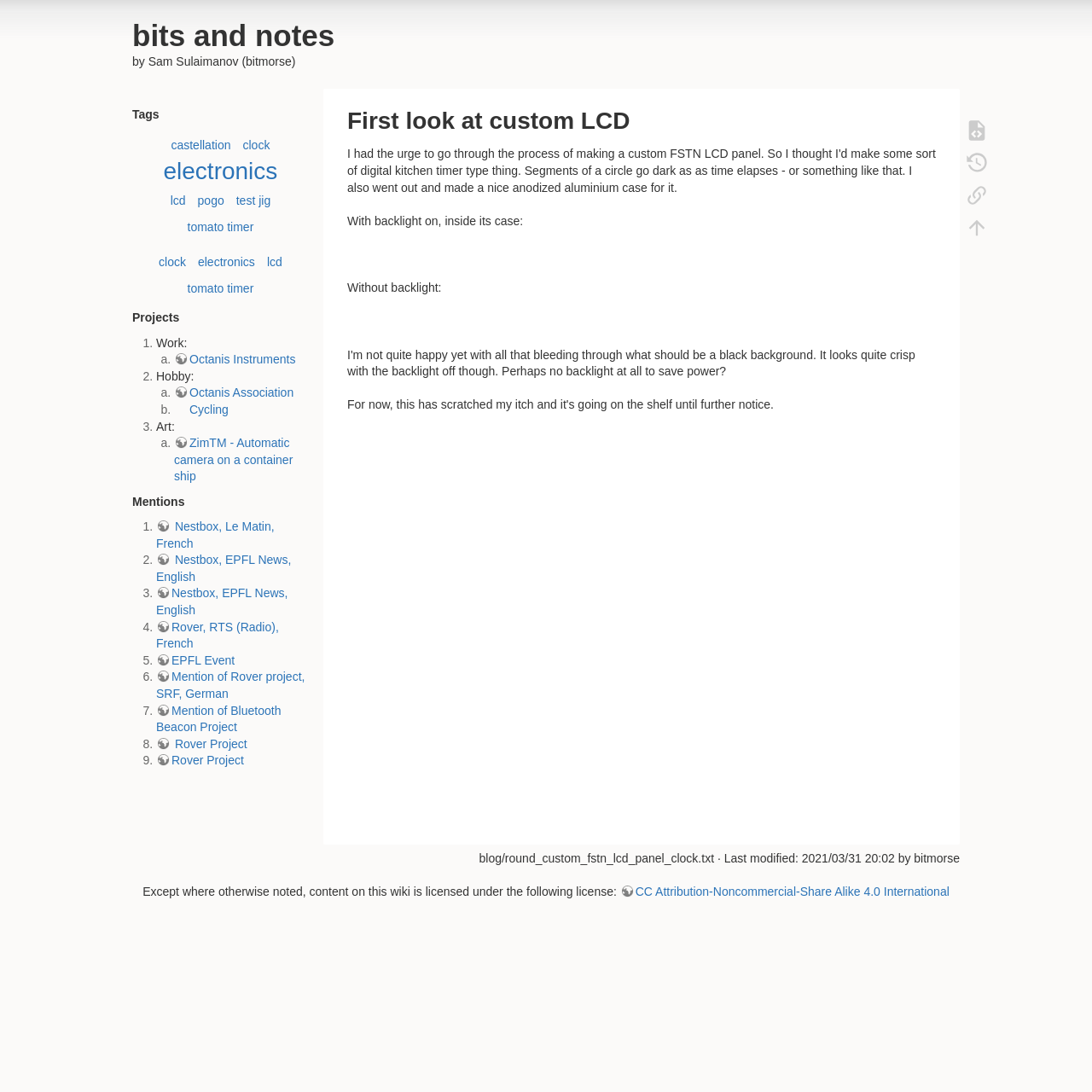Pinpoint the bounding box coordinates for the area that should be clicked to perform the following instruction: "check the license information".

[0.131, 0.81, 0.568, 0.822]